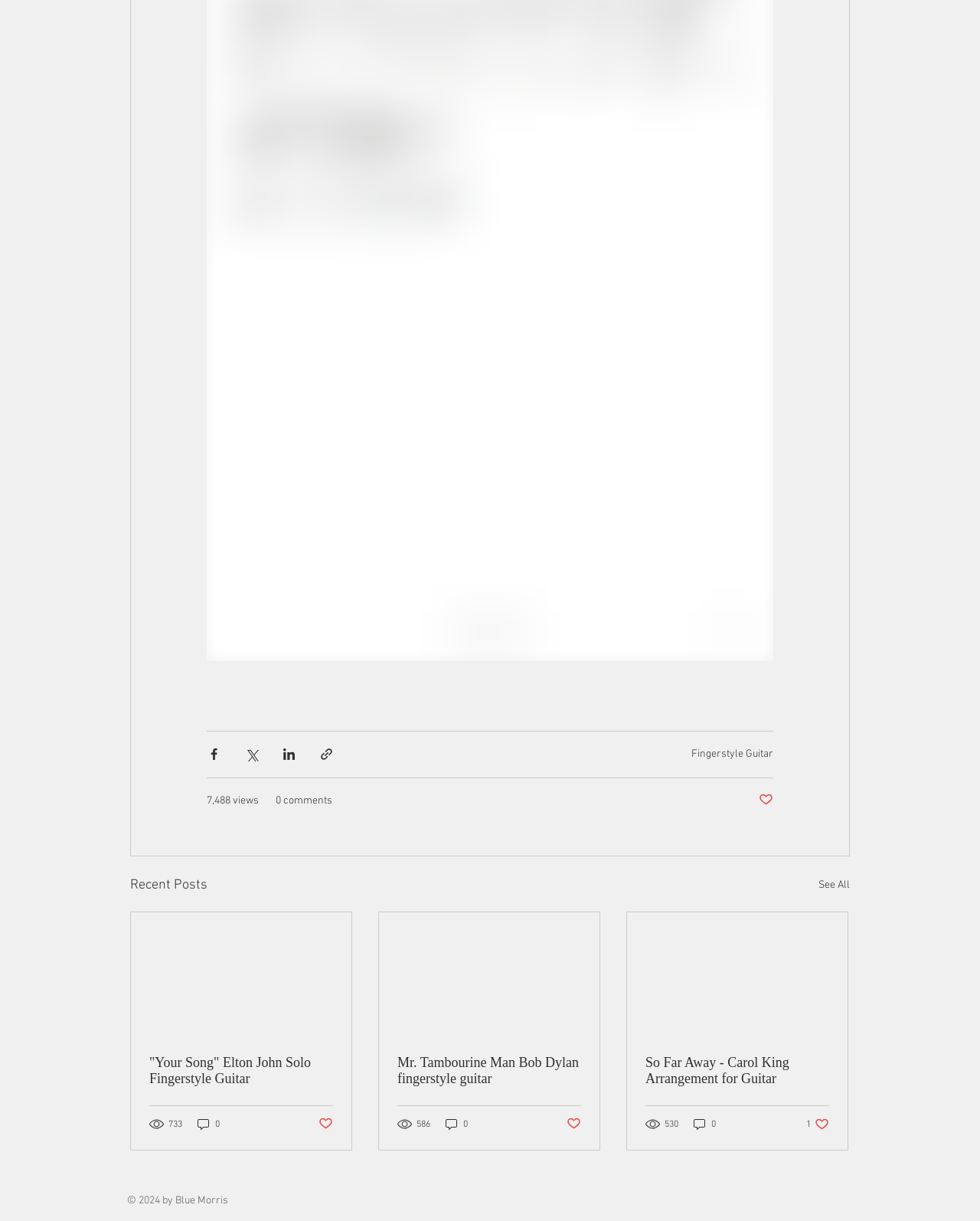Indicate the bounding box coordinates of the element that needs to be clicked to satisfy the following instruction: "Like a post". The coordinates should be four float numbers between 0 and 1, i.e., [left, top, right, bottom].

[0.774, 0.648, 0.789, 0.663]